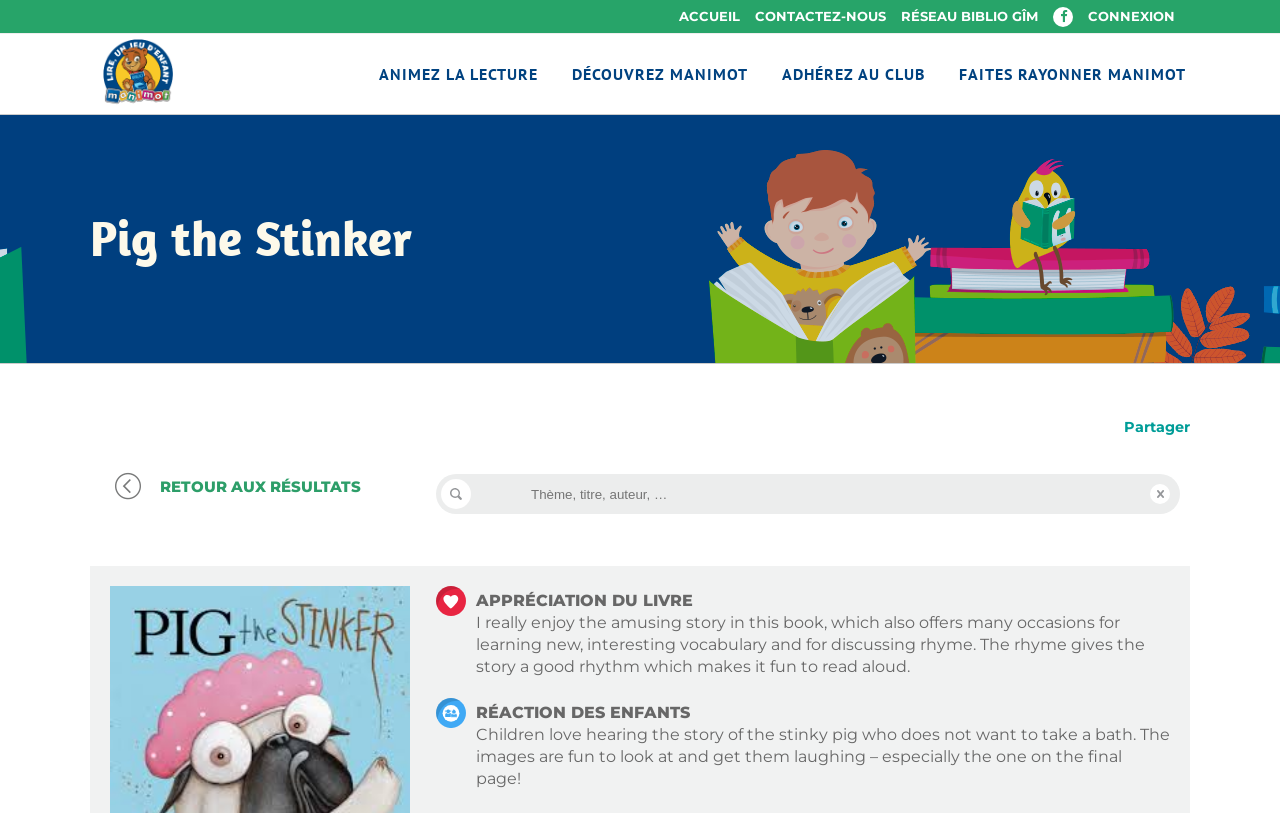Please find the bounding box coordinates for the clickable element needed to perform this instruction: "Click on the 'Partager' link".

[0.878, 0.514, 0.93, 0.536]